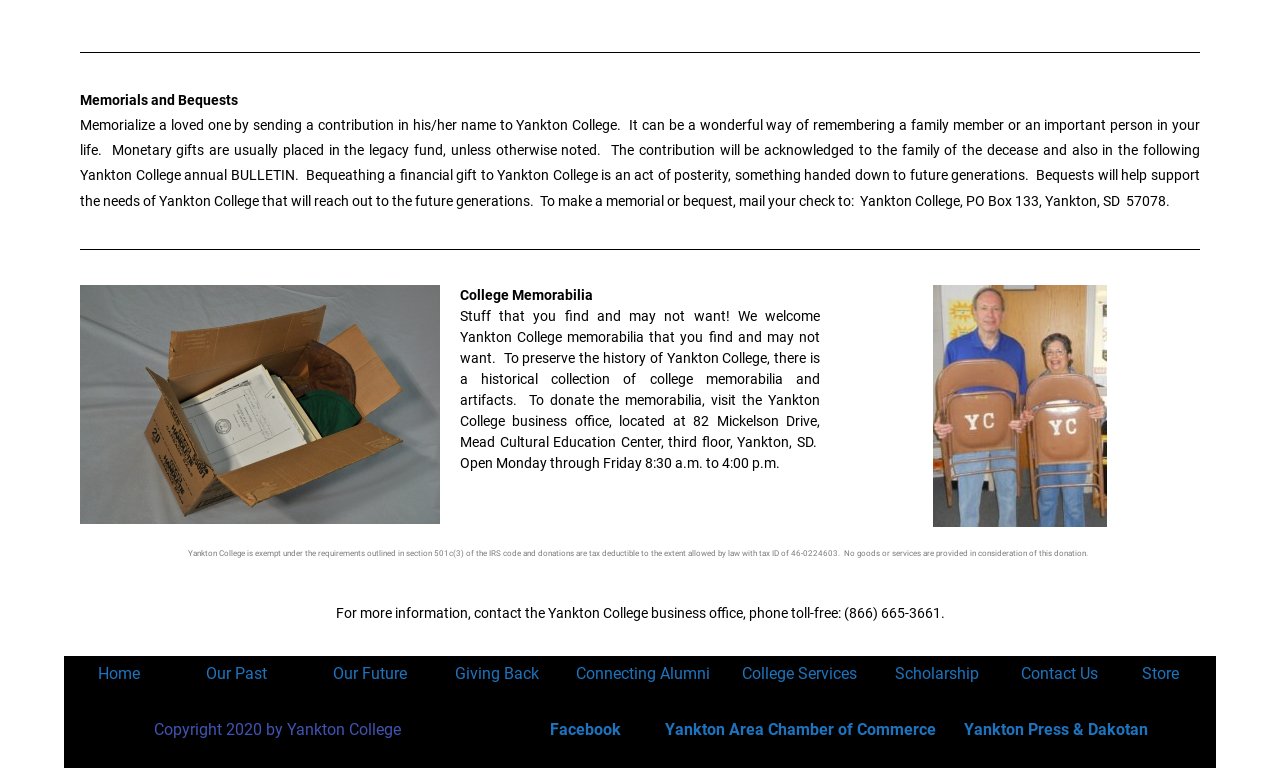Determine the bounding box coordinates of the clickable region to carry out the instruction: "Click on 'Yankton Area Chamber of Commerce'".

[0.52, 0.938, 0.731, 0.963]